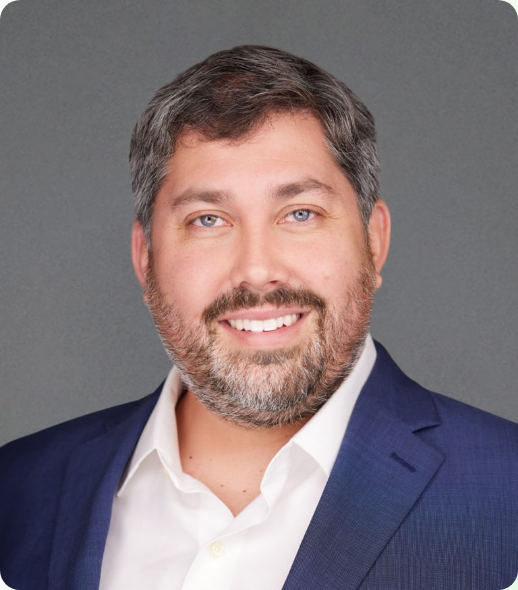Give a one-word or one-phrase response to the question:
What is Dr. Pinto's academic credential?

Ph.D. in Neuroscience